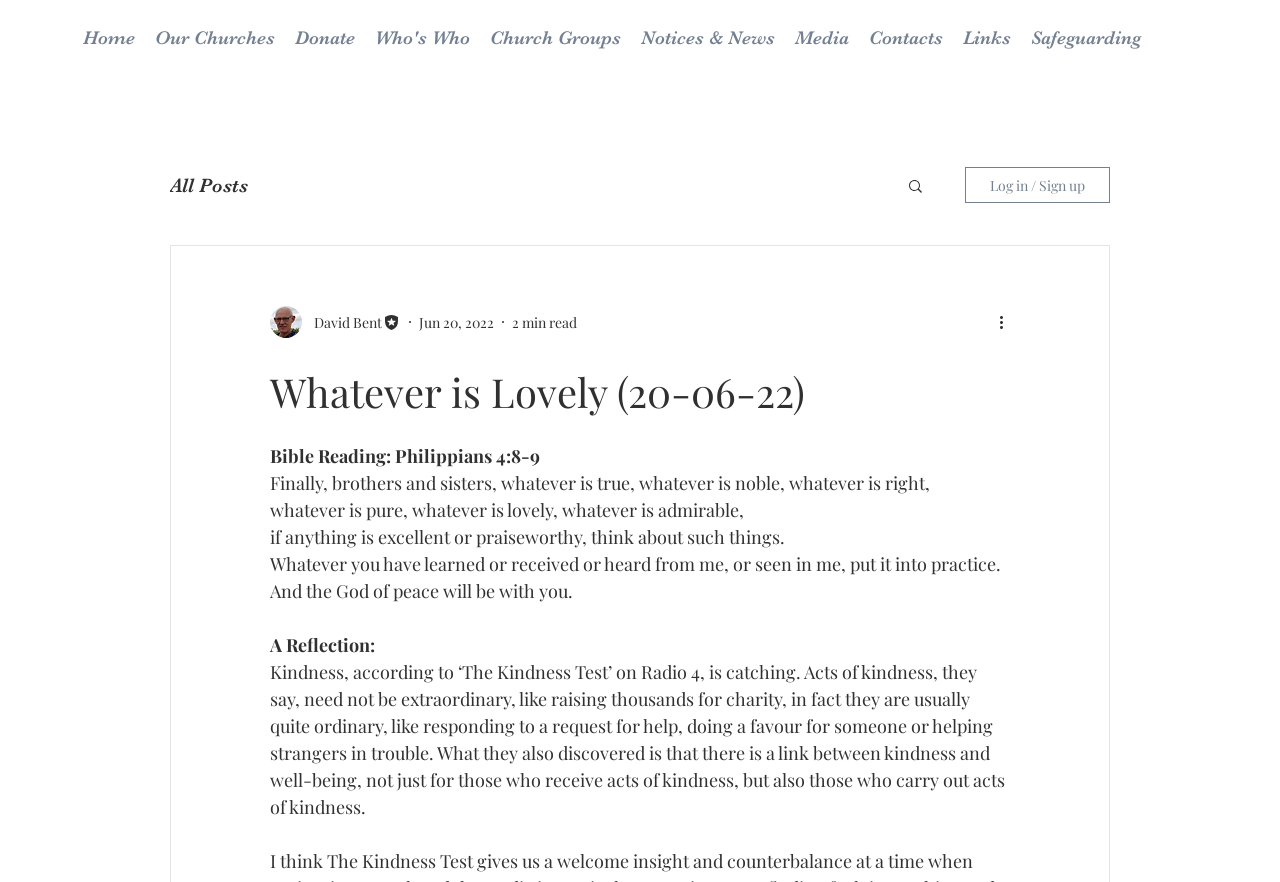Could you highlight the region that needs to be clicked to execute the instruction: "Read all posts"?

[0.133, 0.197, 0.194, 0.223]